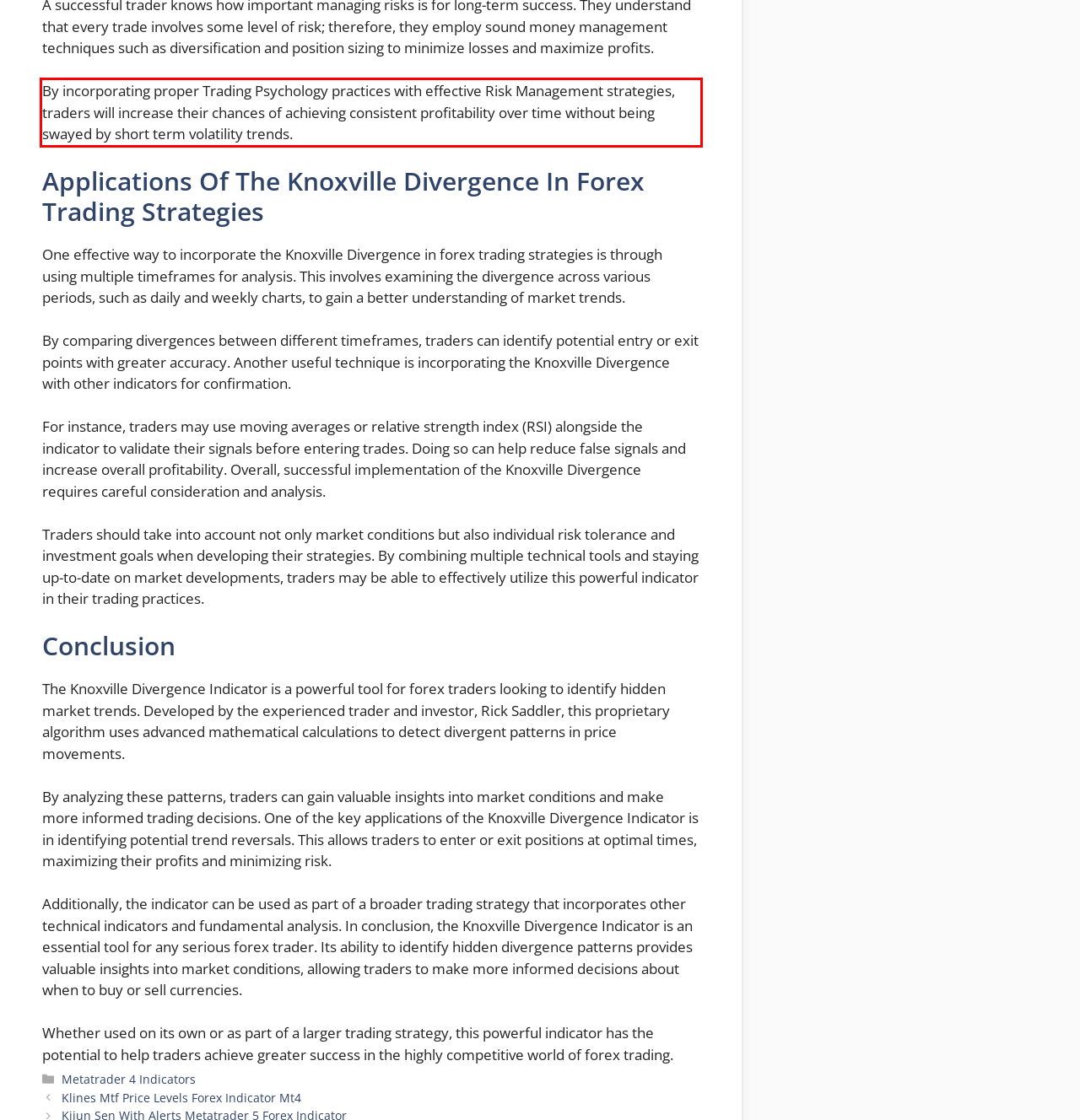Given a screenshot of a webpage, identify the red bounding box and perform OCR to recognize the text within that box.

By incorporating proper Trading Psychology practices with effective Risk Management strategies, traders will increase their chances of achieving consistent profitability over time without being swayed by short term volatility trends.